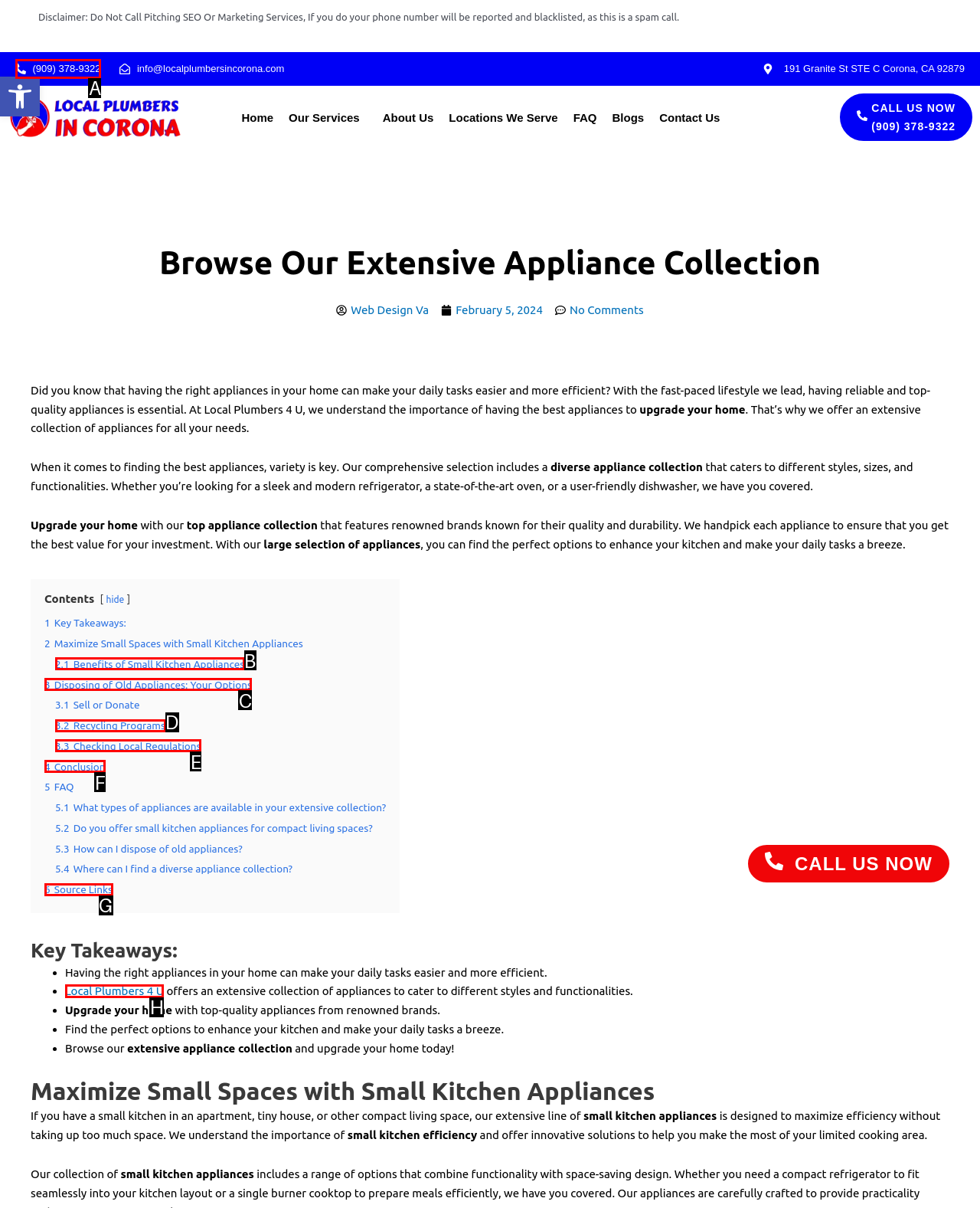Which HTML element should be clicked to complete the following task: Call the company?
Answer with the letter corresponding to the correct choice.

A